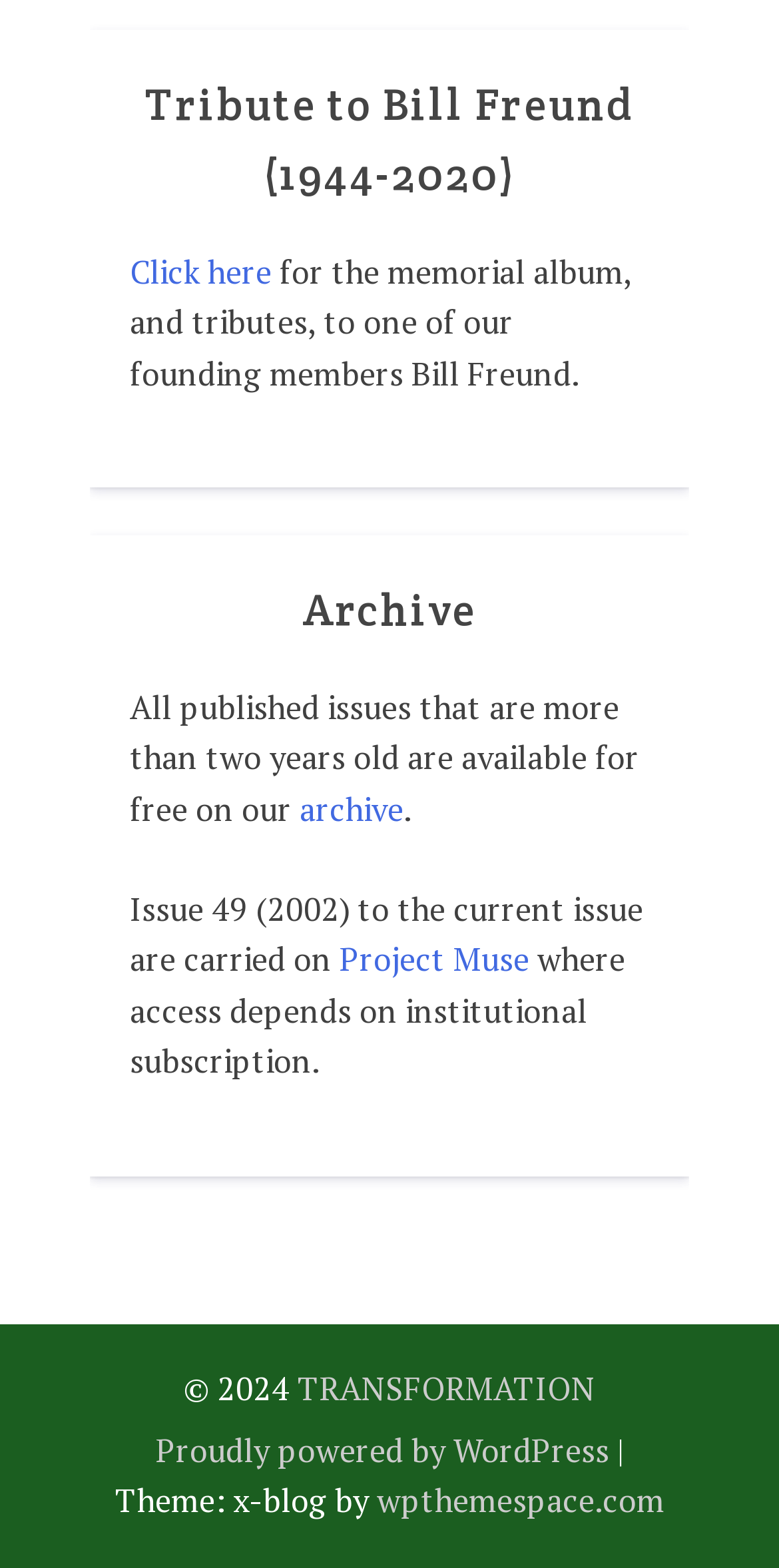What is the name of the theme used by the webpage?
Please answer the question as detailed as possible based on the image.

The webpage has a footer with the text 'Theme: x-blog by wpthemespace.com' which indicates the name of the theme used.